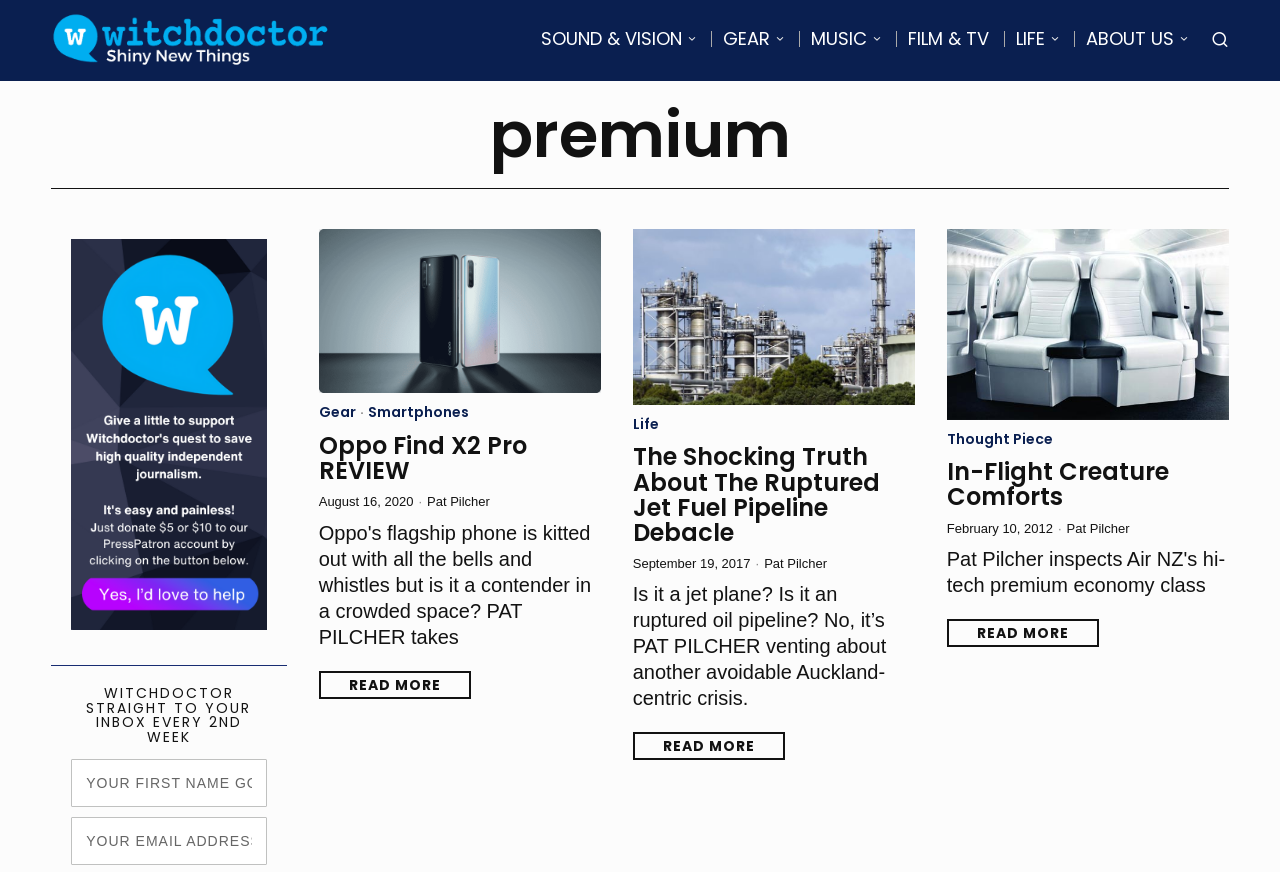Determine the bounding box coordinates of the clickable region to execute the instruction: "Click on READ MORE". The coordinates should be four float numbers between 0 and 1, denoted as [left, top, right, bottom].

[0.249, 0.769, 0.368, 0.801]